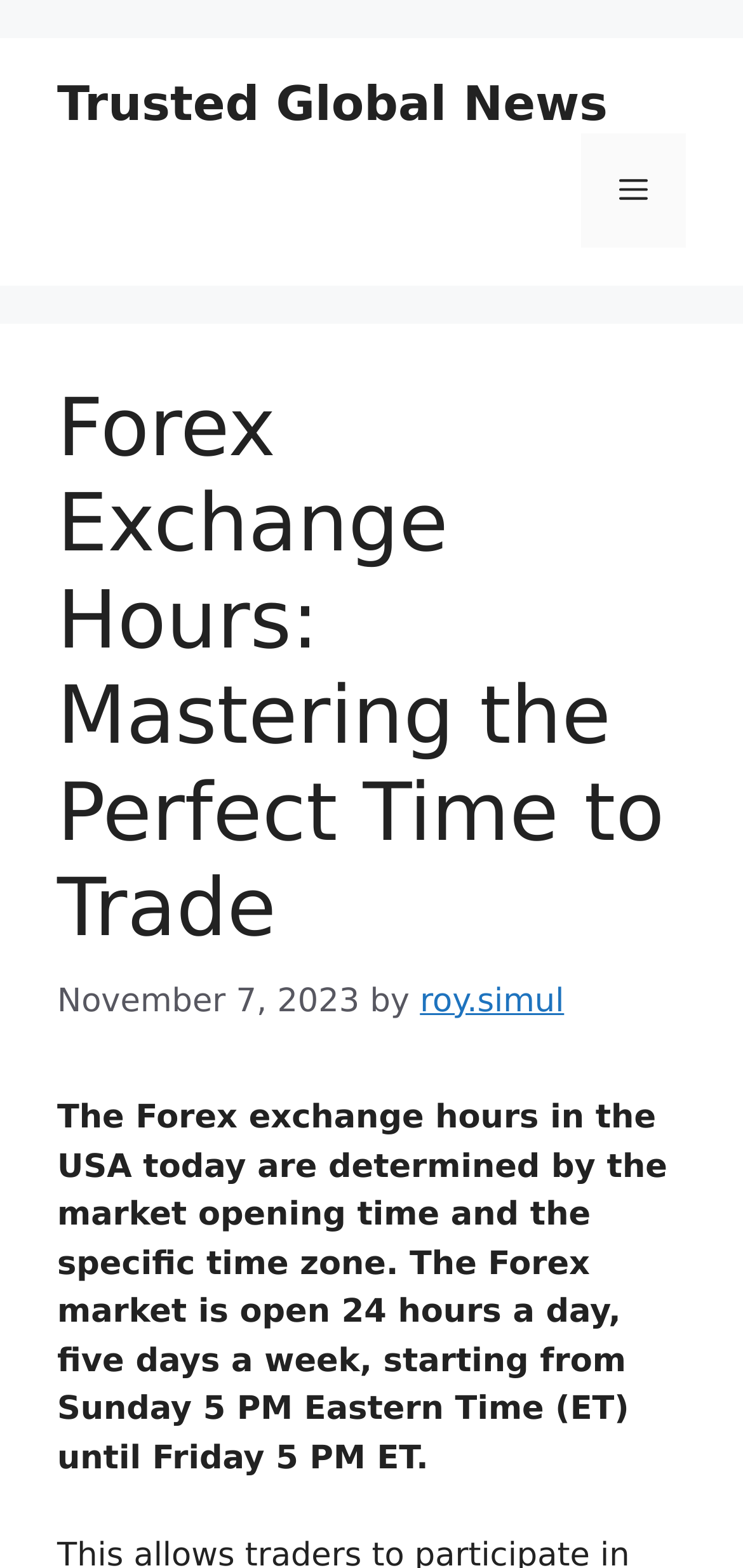What is the current date?
Relying on the image, give a concise answer in one word or a brief phrase.

November 7, 2023